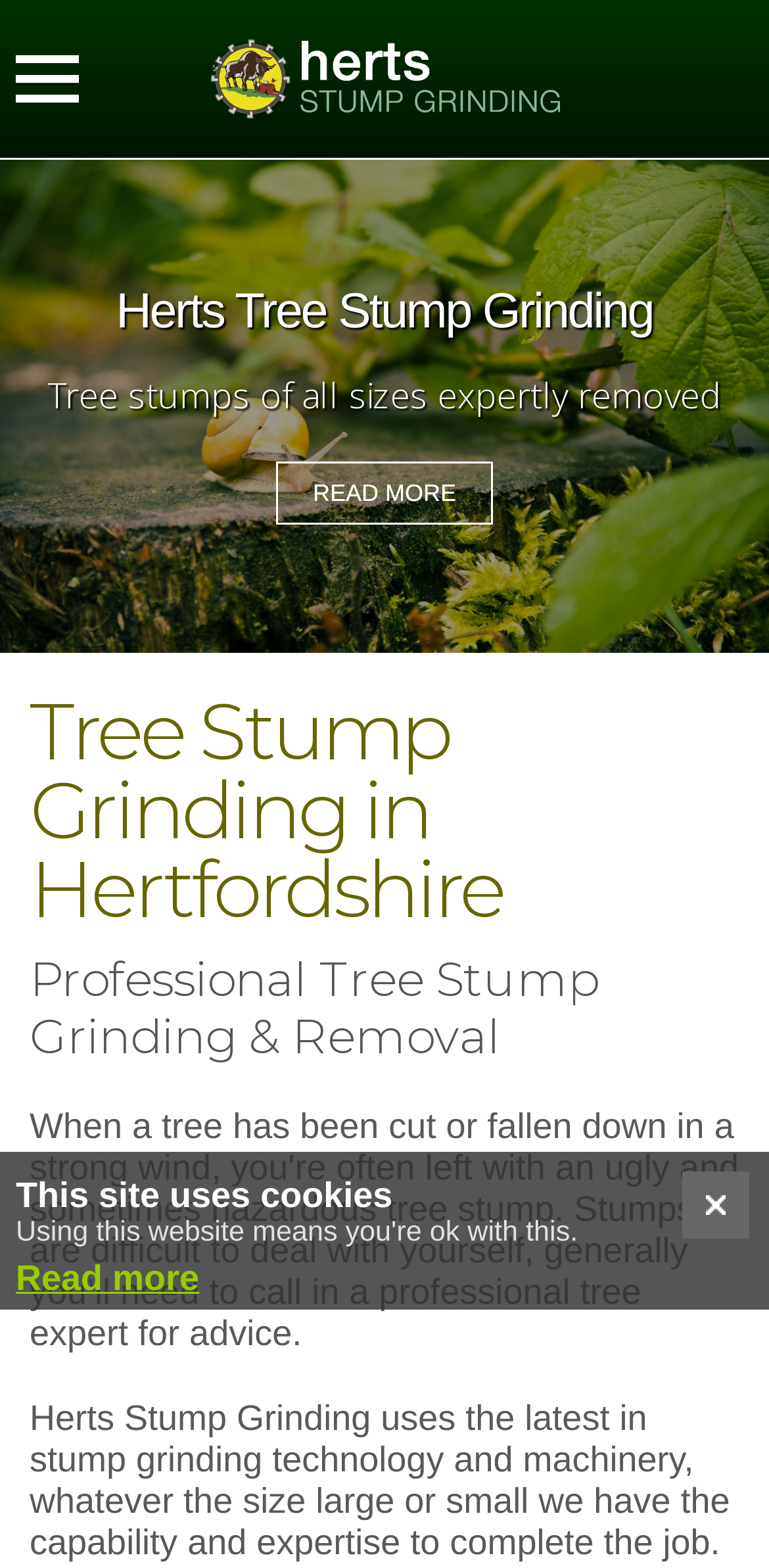In which region does the company operate?
Deliver a detailed and extensive answer to the question.

The webpage title 'Tree Stump Grinding Hertfordshire and Cambs | Gorse Clearance' and the heading 'Tree Stump Grinding in Hertfordshire' suggest that the company operates in Hertfordshire and Cambs regions.